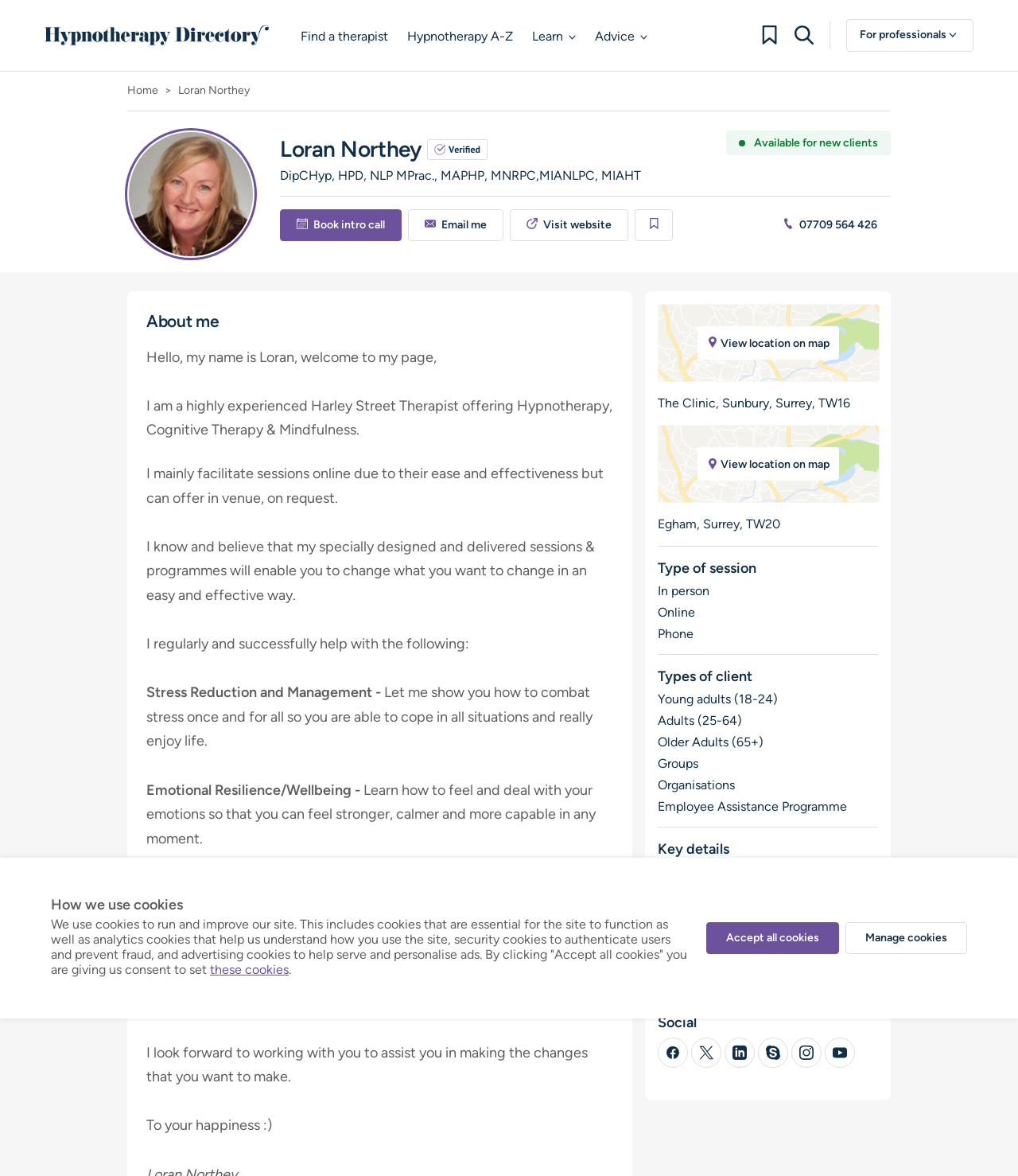Identify the bounding box coordinates for the UI element described as follows: PRIVACY NOTICE. Use the format (top-left x, top-left y, bottom-right x, bottom-right y) and ensure all values are floating point numbers between 0 and 1.

None